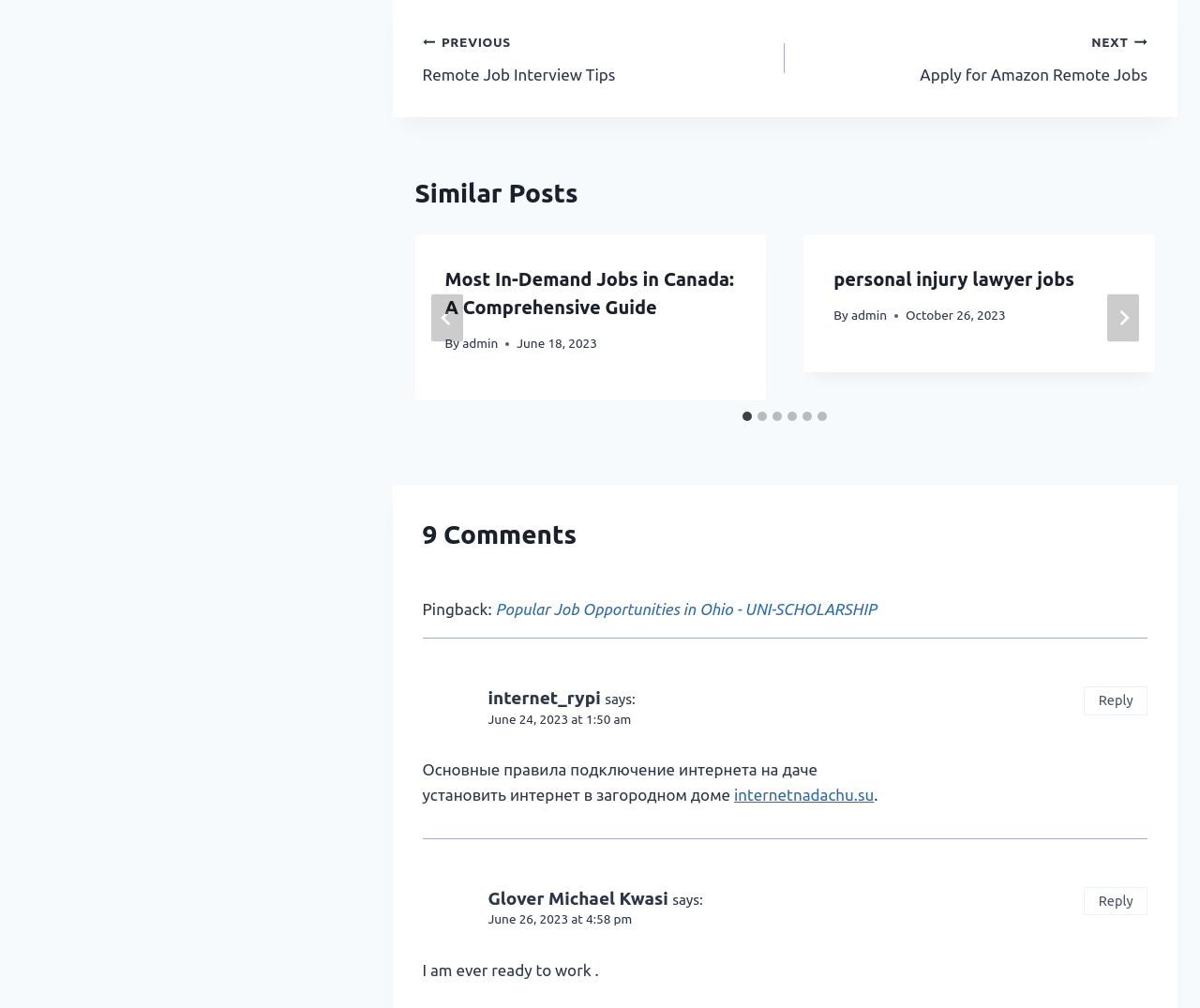Use a single word or phrase to answer the question: How many comments are there on this webpage?

9